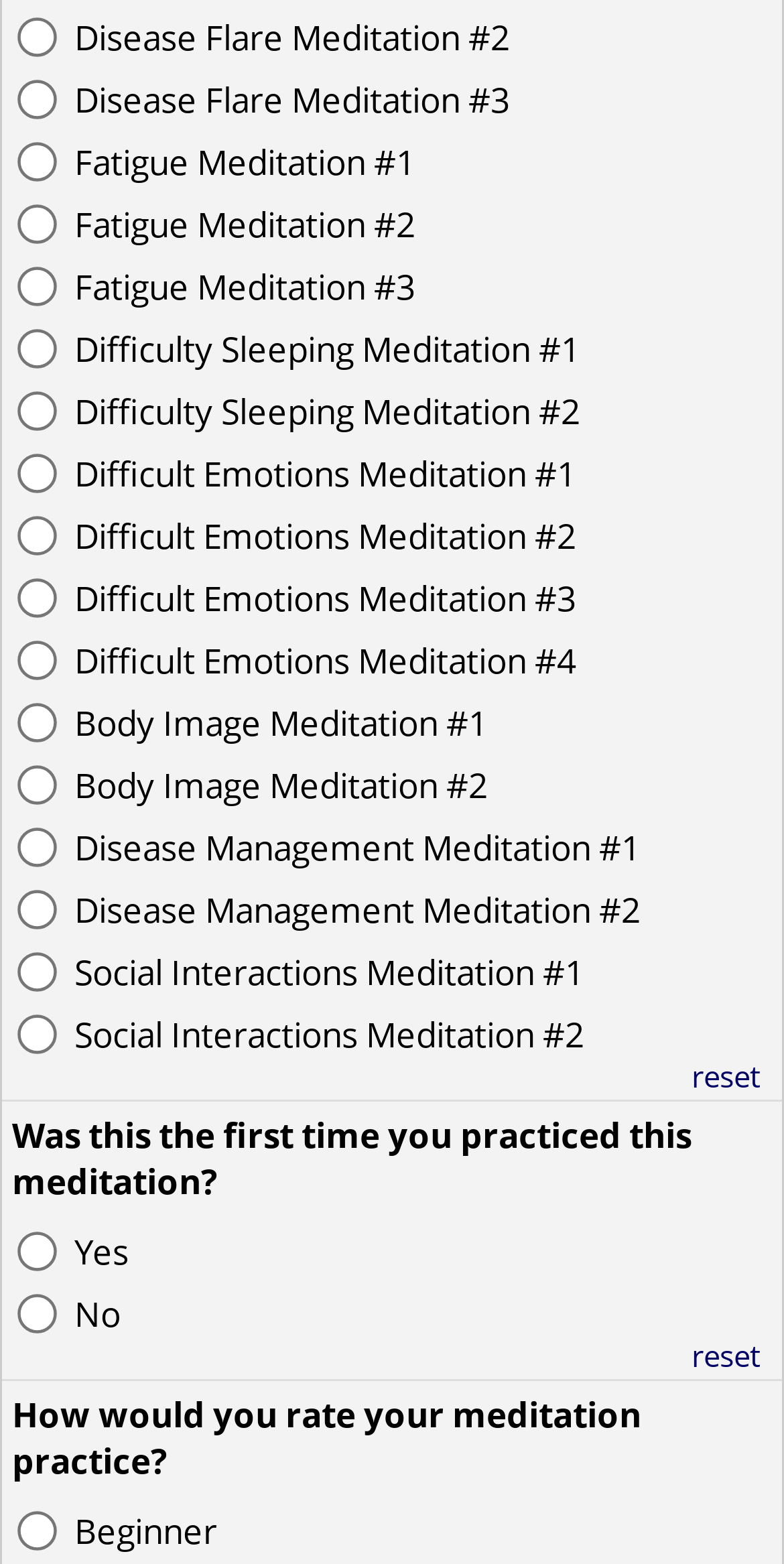Determine the bounding box coordinates of the region to click in order to accomplish the following instruction: "Rate meditation practice as Beginner". Provide the coordinates as four float numbers between 0 and 1, specifically [left, top, right, bottom].

[0.023, 0.967, 0.073, 0.992]